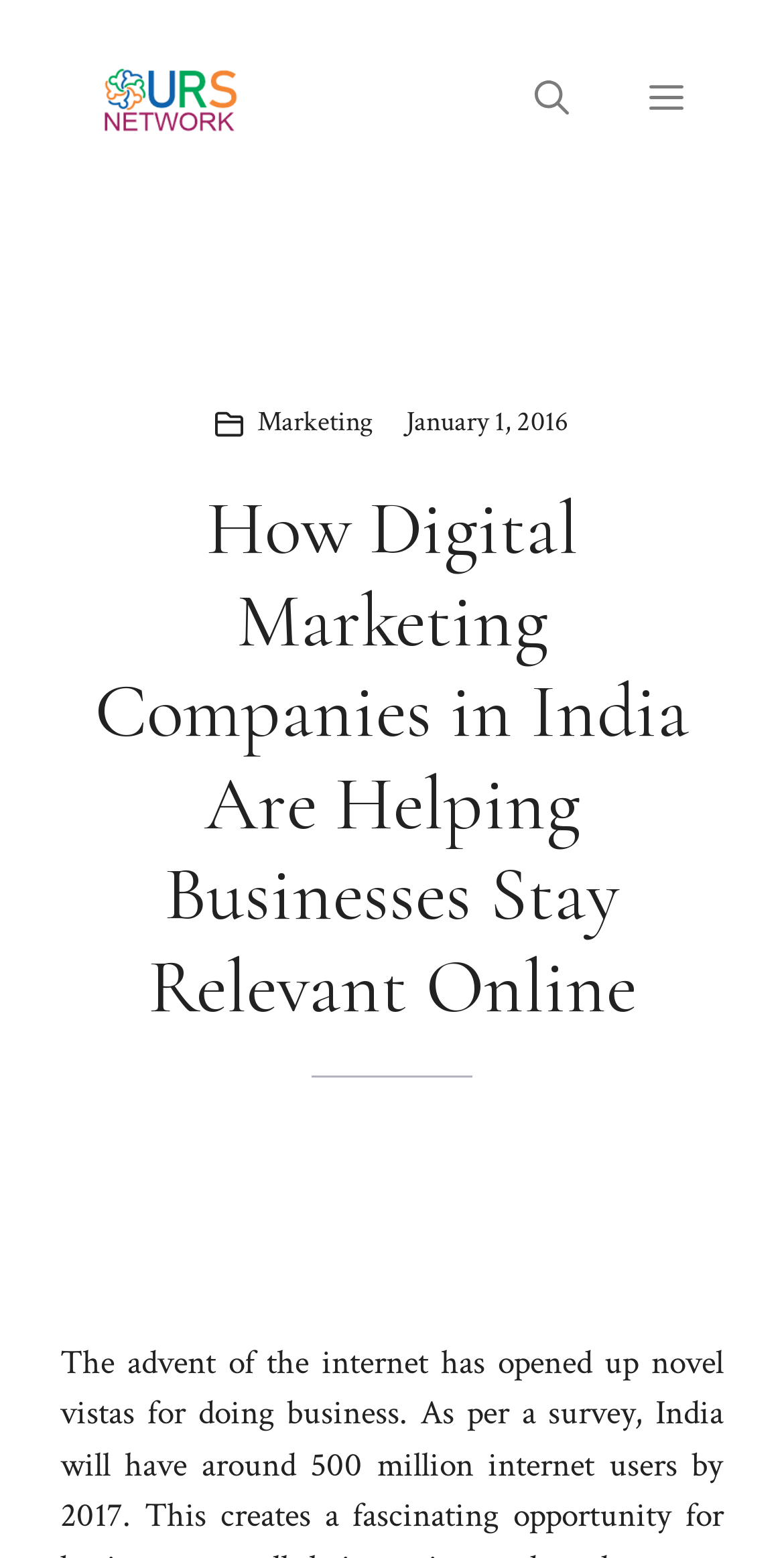What is the purpose of the button at the top right corner?
Answer the question with a single word or phrase by looking at the picture.

Menu